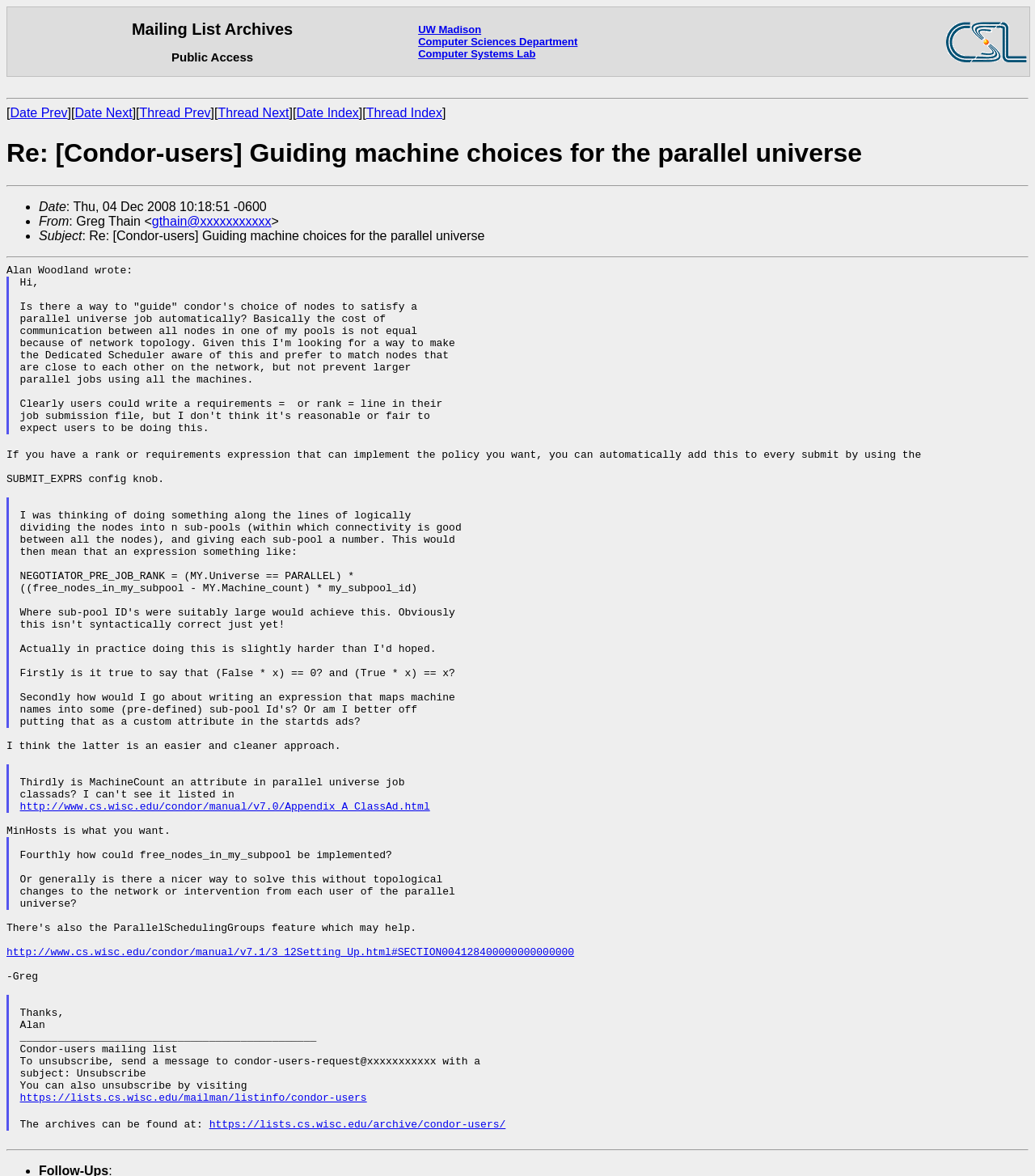Please locate the bounding box coordinates of the element that should be clicked to achieve the given instruction: "Click on 'UW Madison'".

[0.404, 0.02, 0.465, 0.03]